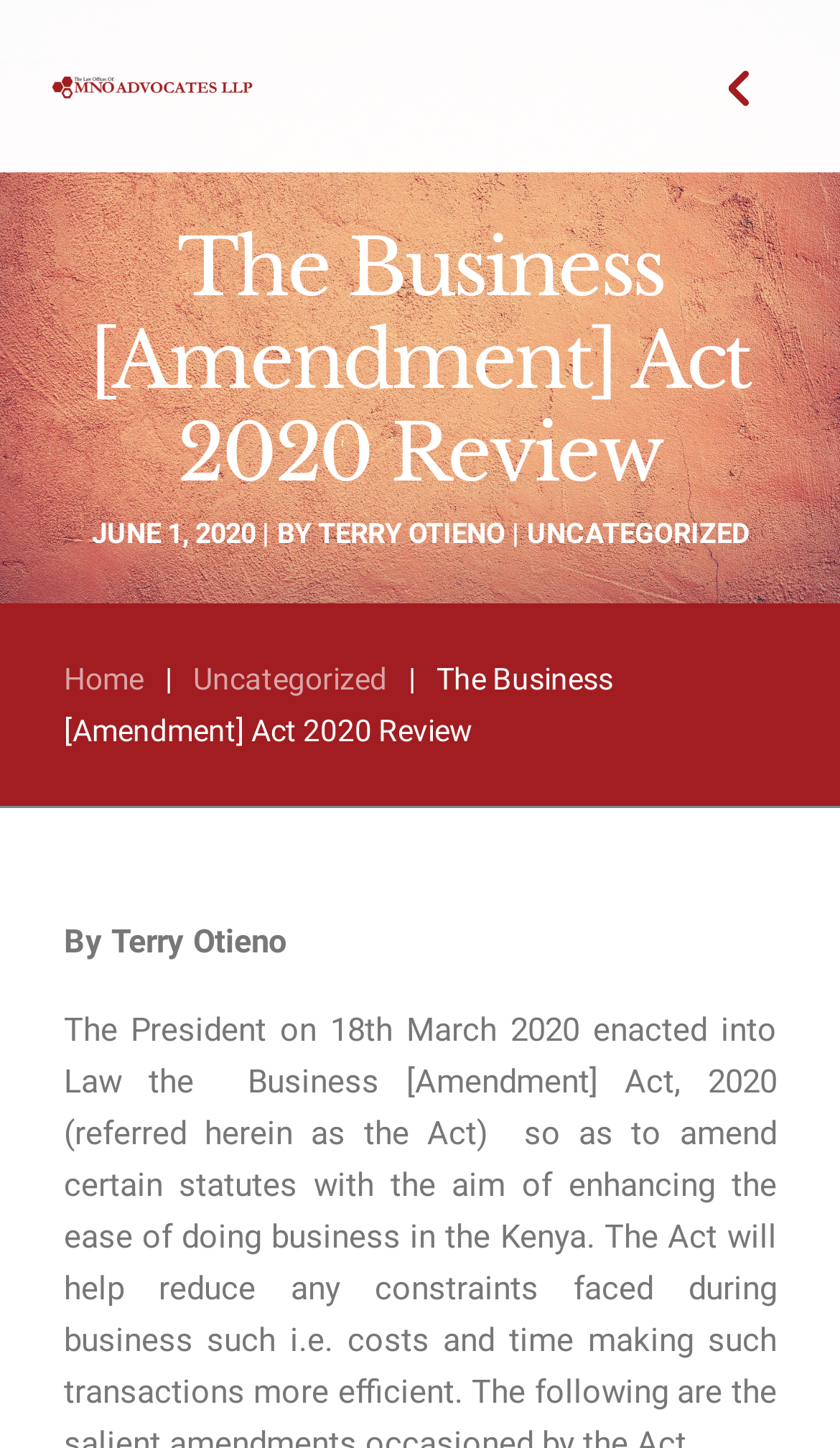What is the date of the article?
Using the information from the image, answer the question thoroughly.

The date of the article can be found by looking at the text 'JUNE 1, 2020' located above the article title.